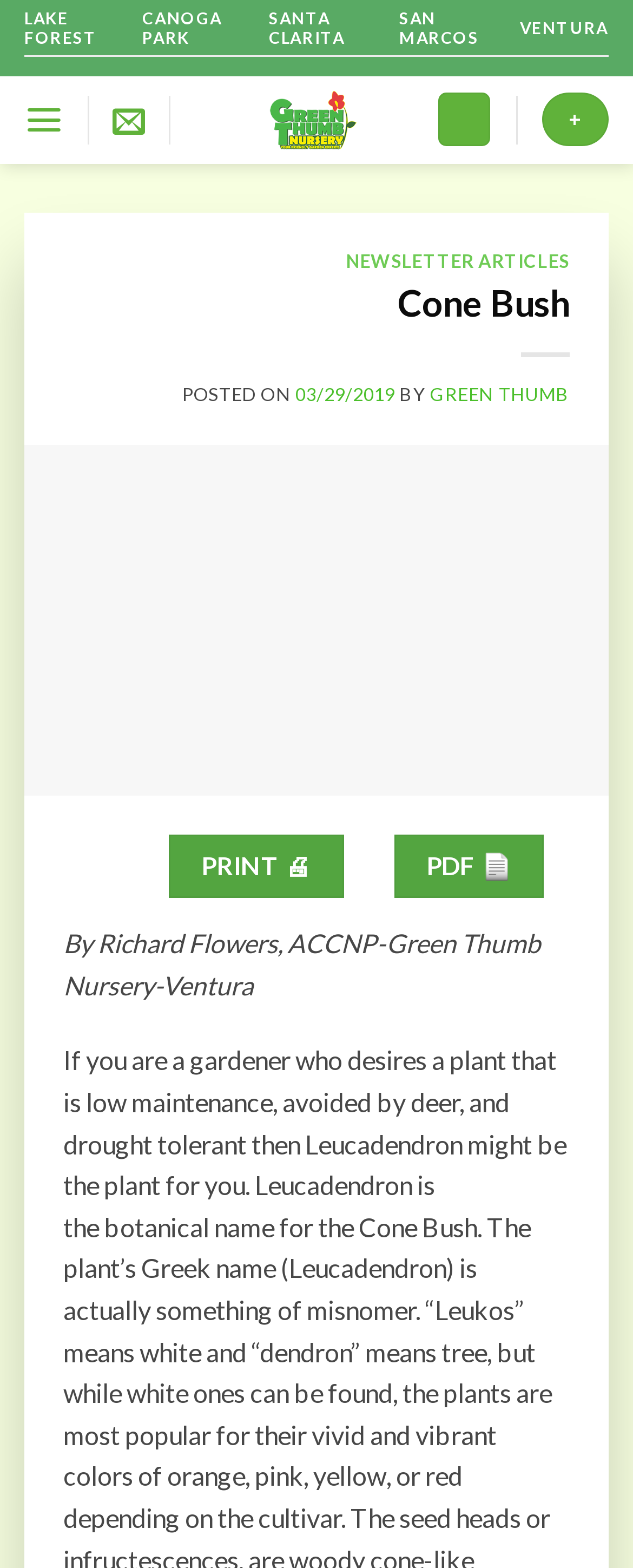What is the date of the article?
Refer to the image and provide a one-word or short phrase answer.

03/29/2019